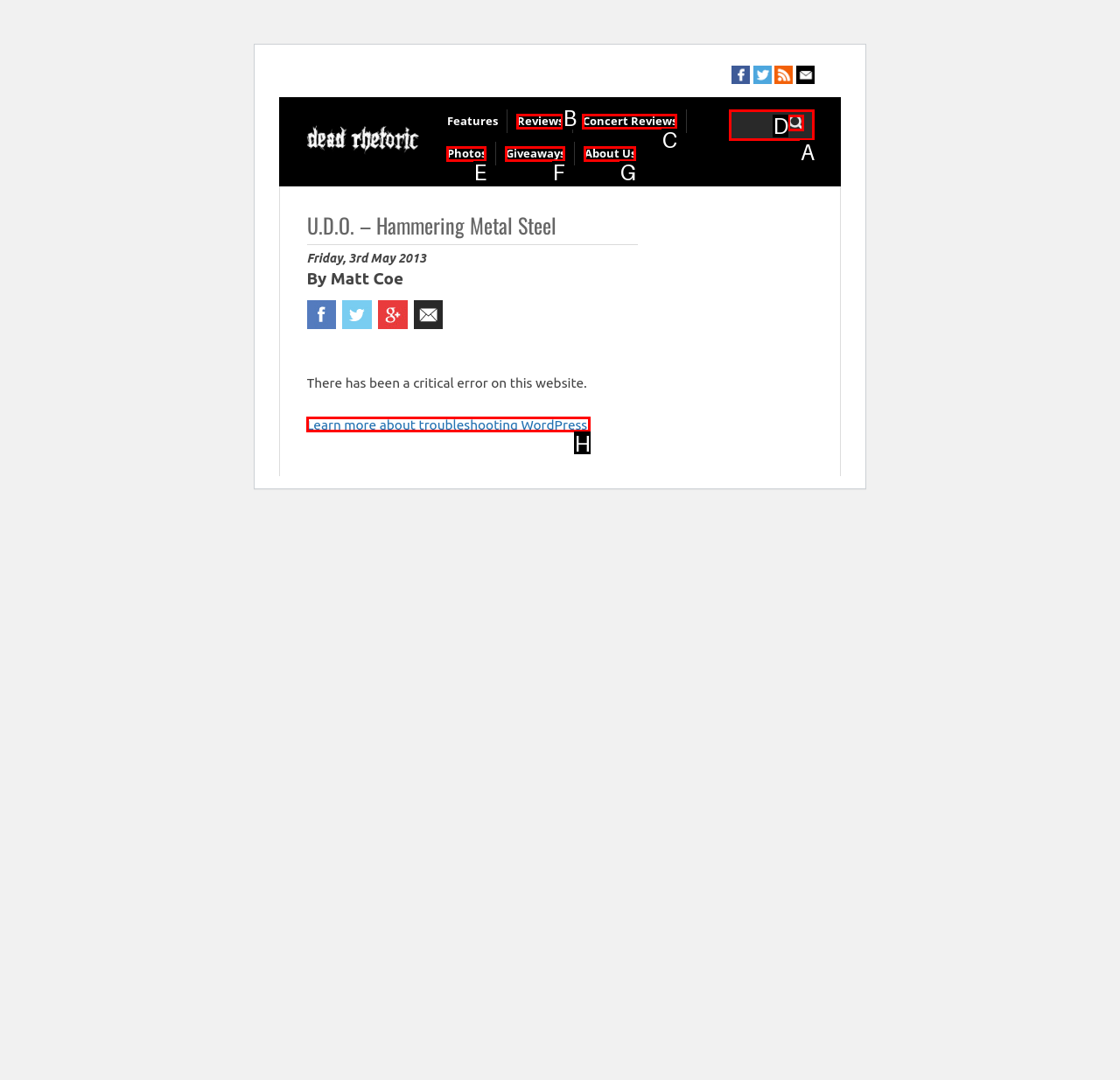Identify the HTML element you need to click to achieve the task: Learn more about troubleshooting WordPress. Respond with the corresponding letter of the option.

H